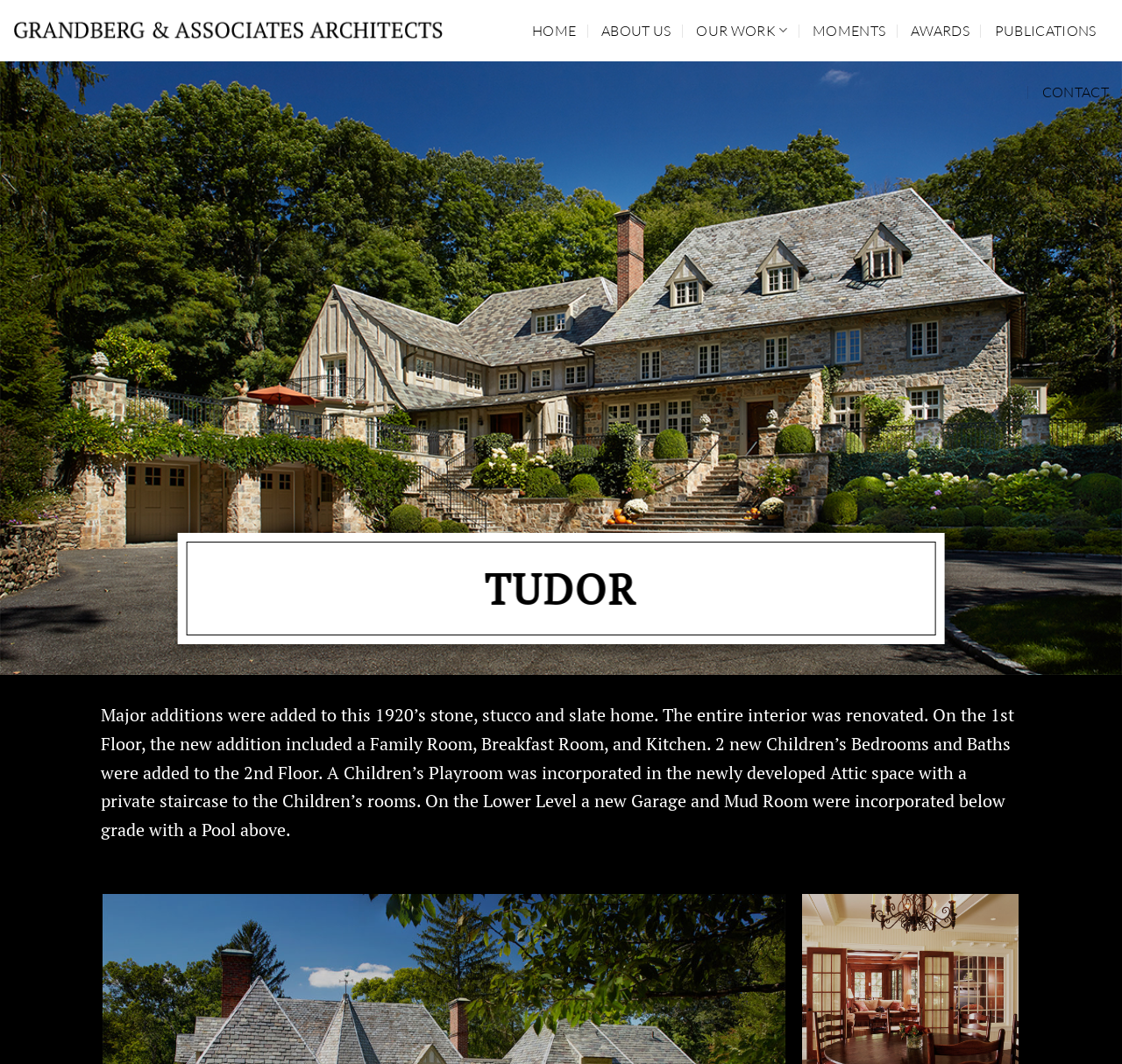Please find the bounding box coordinates of the clickable region needed to complete the following instruction: "go to home page". The bounding box coordinates must consist of four float numbers between 0 and 1, i.e., [left, top, right, bottom].

[0.474, 0.0, 0.514, 0.058]